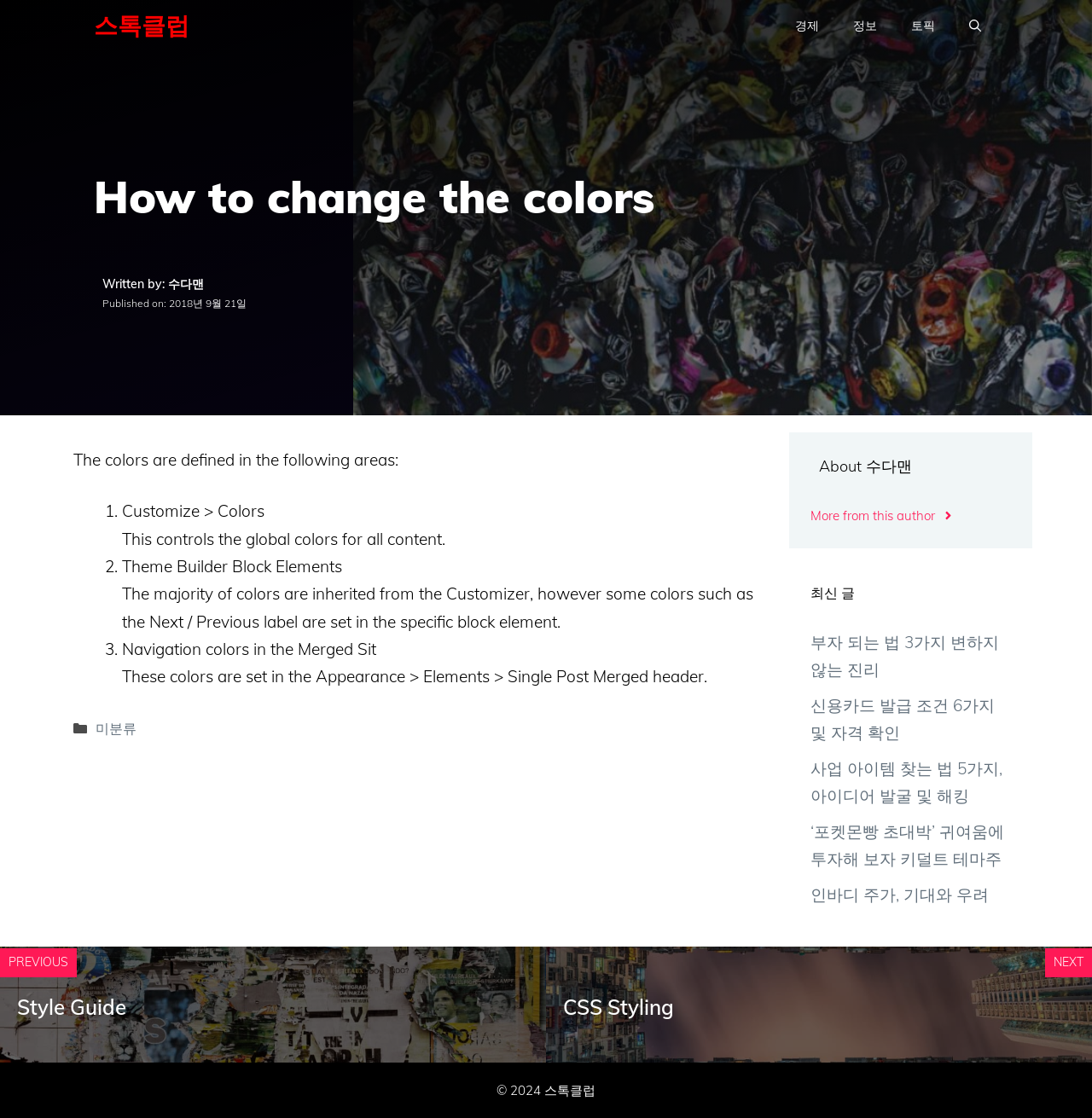Please specify the bounding box coordinates of the element that should be clicked to execute the given instruction: 'Go to Blogs'. Ensure the coordinates are four float numbers between 0 and 1, expressed as [left, top, right, bottom].

None